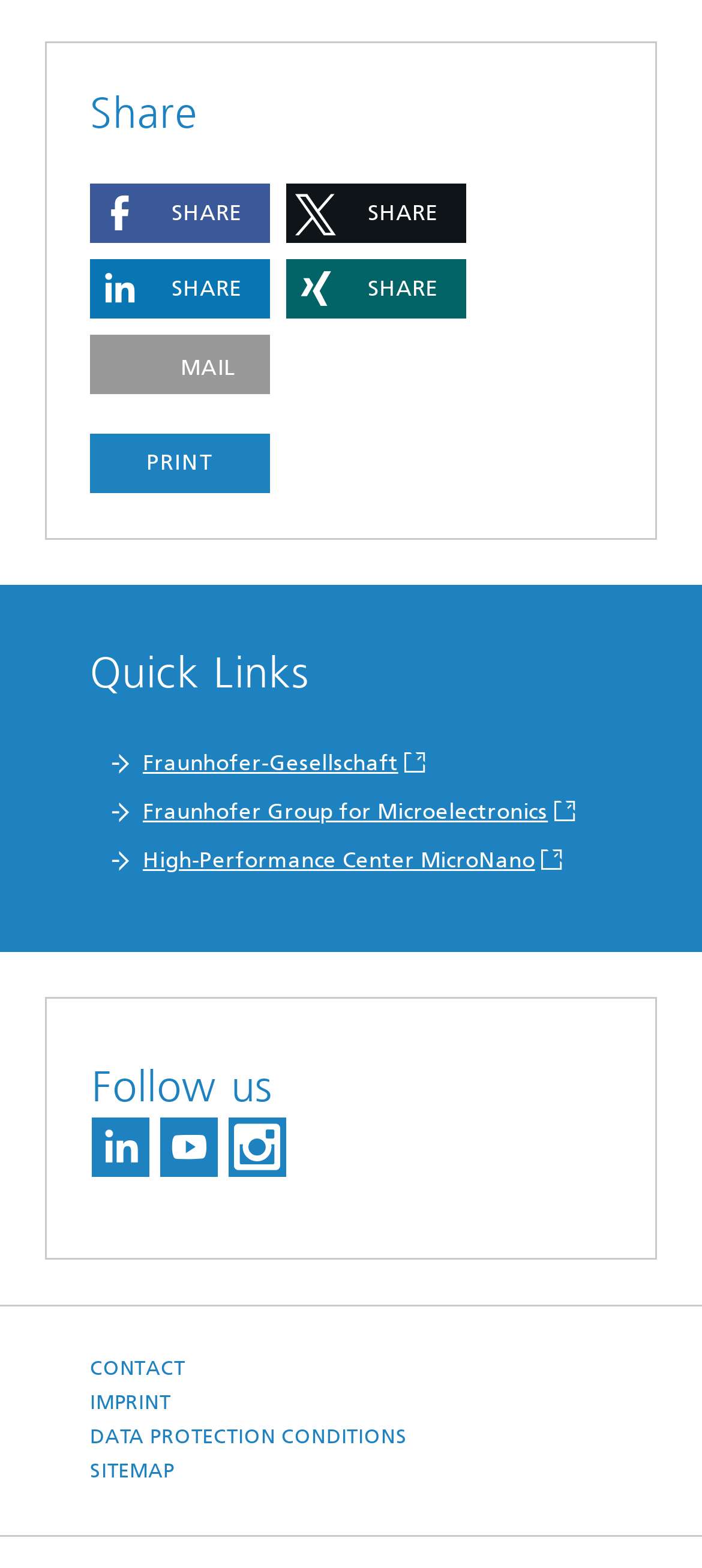Please identify the coordinates of the bounding box that should be clicked to fulfill this instruction: "Share on Facebook".

[0.128, 0.117, 0.385, 0.155]